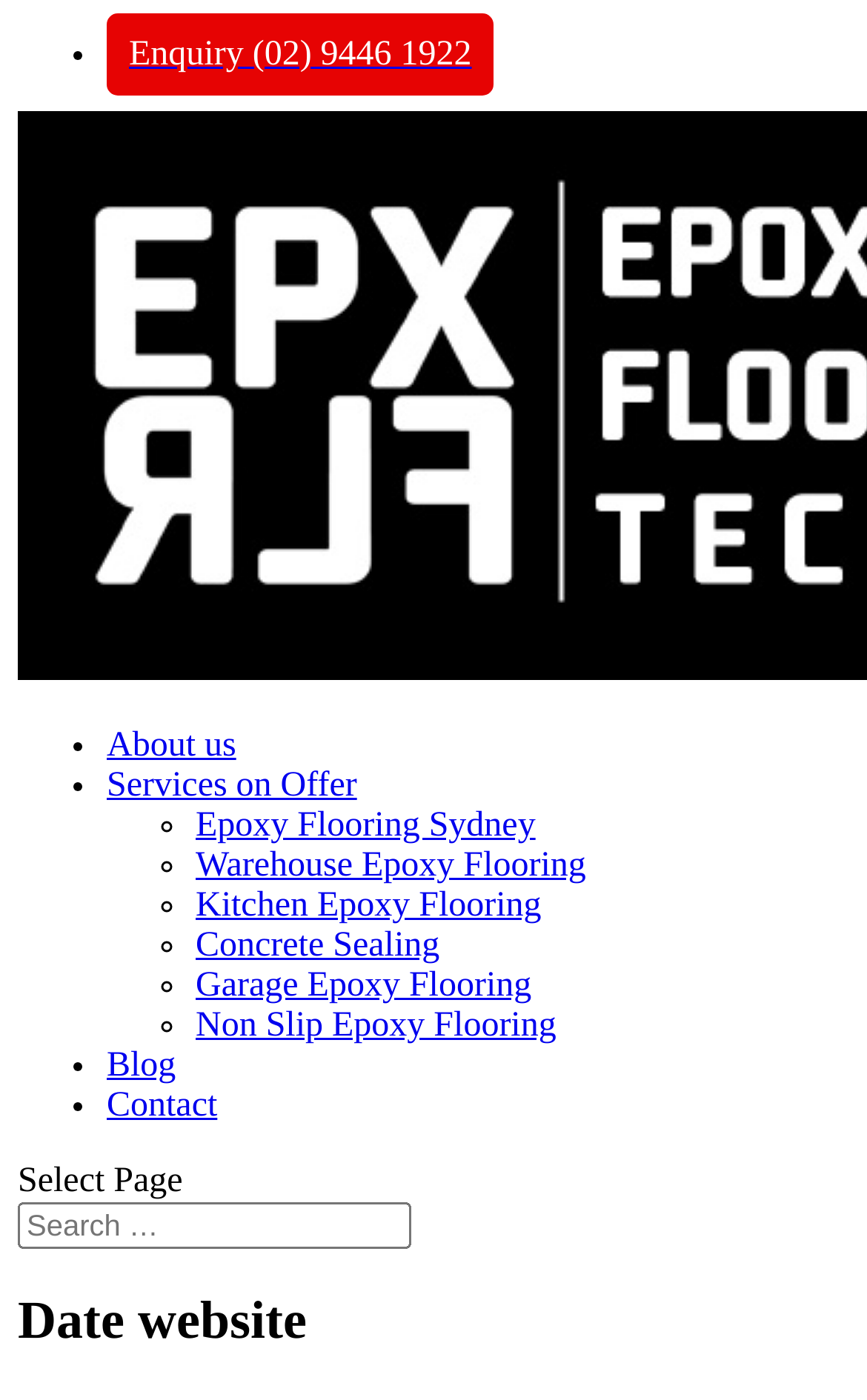Find the bounding box of the element with the following description: "Contact". The coordinates must be four float numbers between 0 and 1, formatted as [left, top, right, bottom].

[0.123, 0.776, 0.251, 0.803]